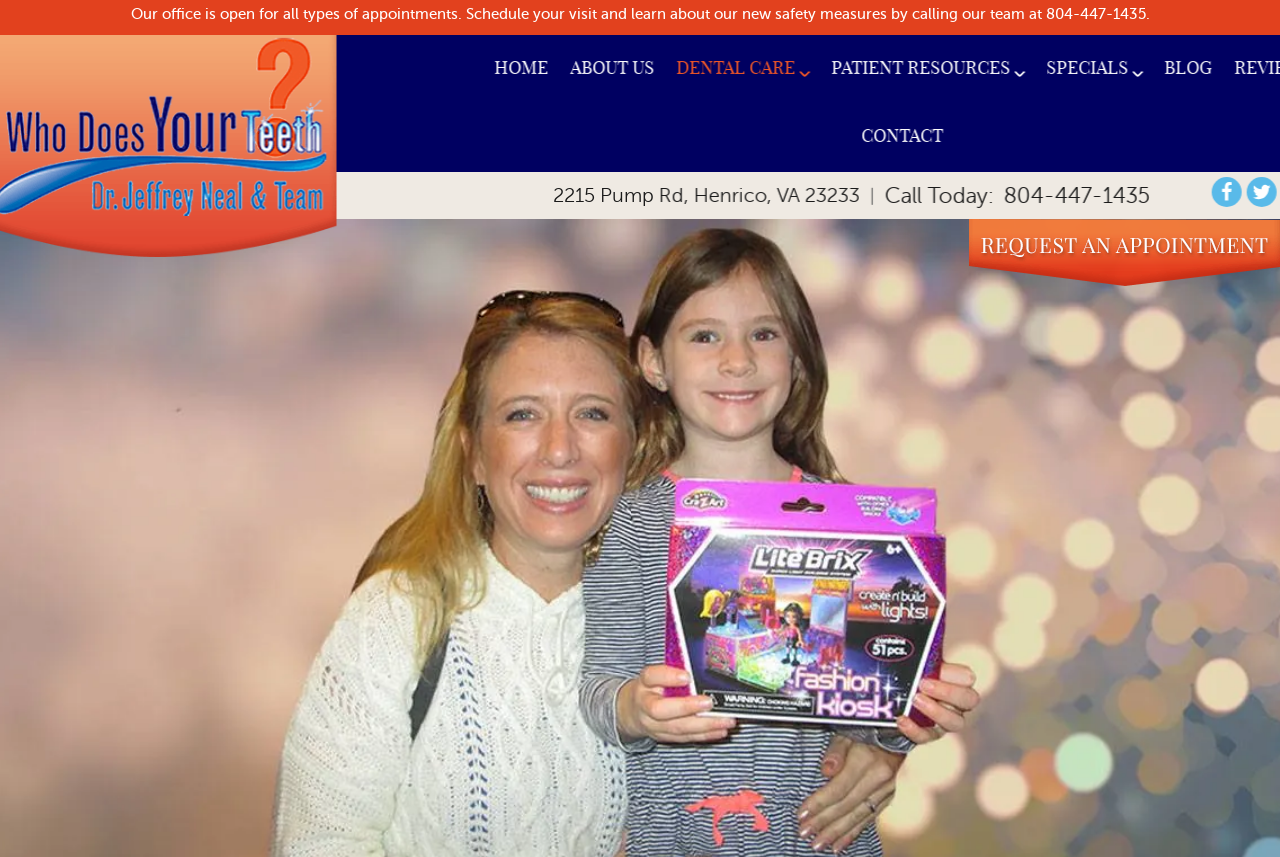Is there a 'CONTACT' link in the navigation menu?
Based on the screenshot, answer the question with a single word or phrase.

Yes